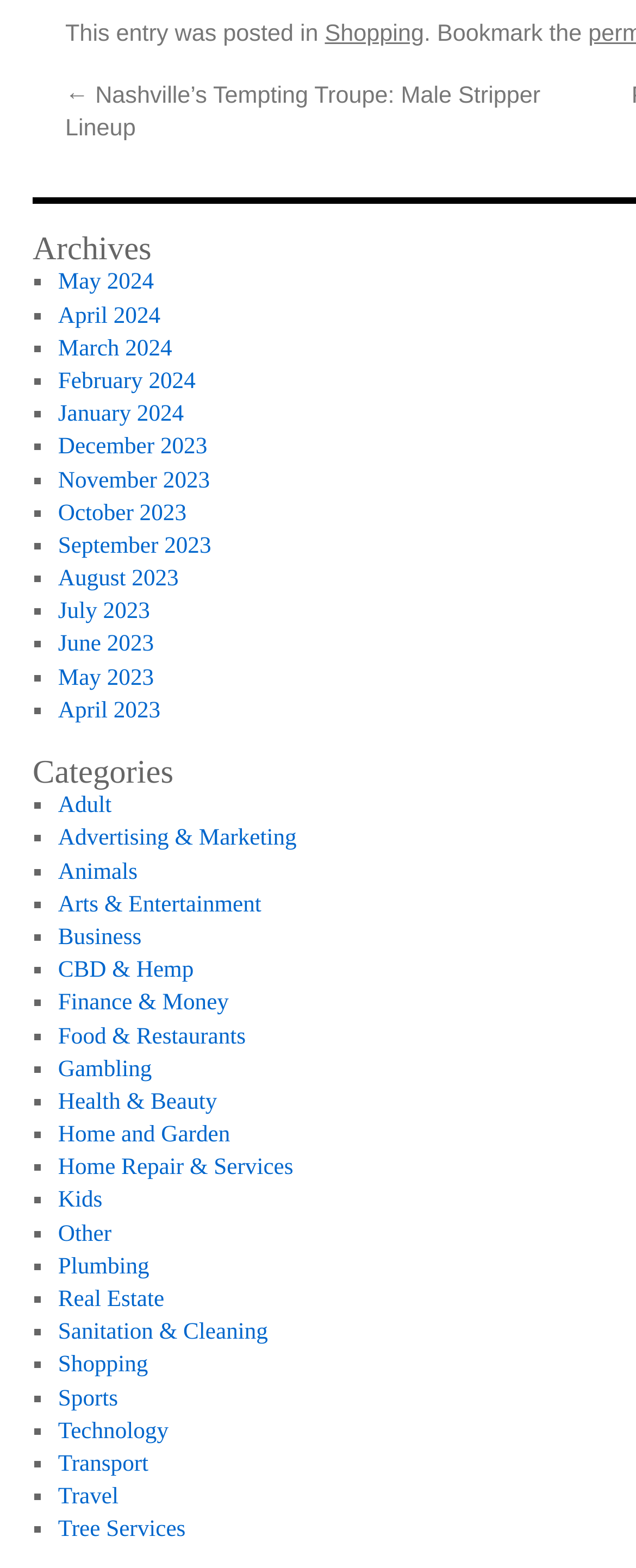What is the position of the 'Shopping' category?
Based on the image, provide your answer in one word or phrase.

15th